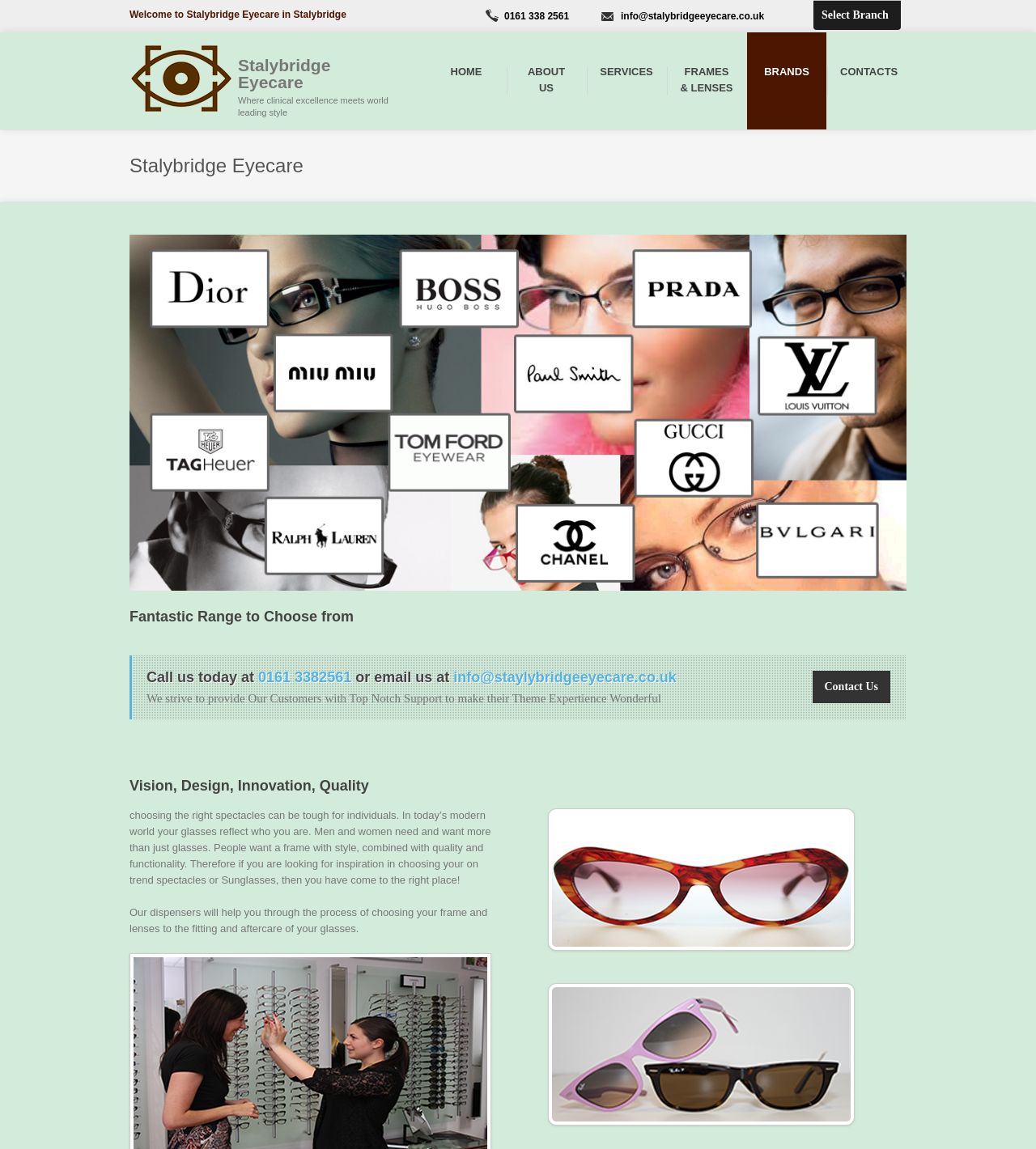With reference to the screenshot, provide a detailed response to the question below:
What is the email address of Stalybridge Eyecare?

I found the email address by looking at the static text element with the OCR text 'info@stalybridgeeyecare.co.uk' located at [0.599, 0.009, 0.738, 0.019].